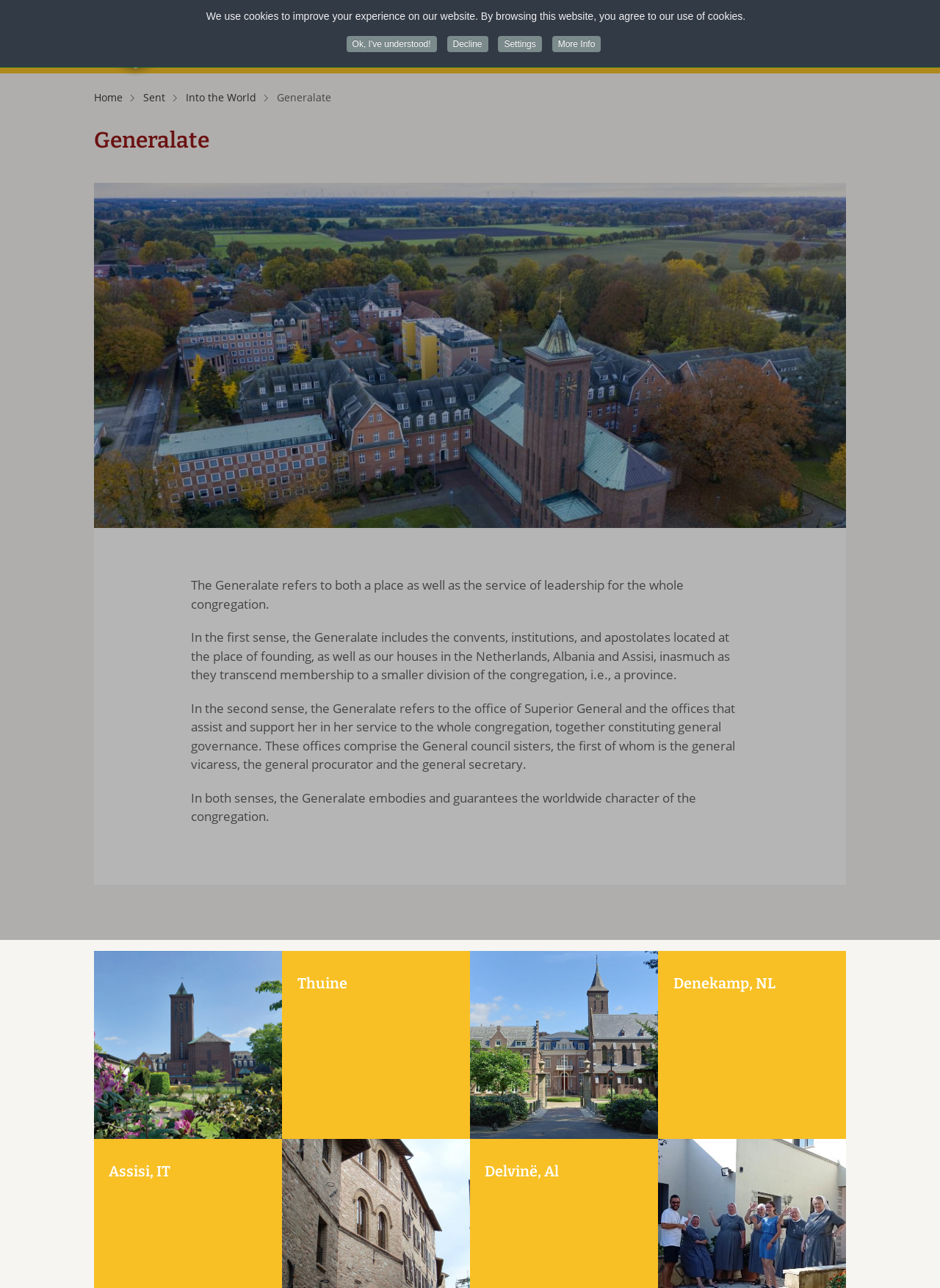Please locate the bounding box coordinates of the element that should be clicked to complete the given instruction: "Learn more about the Generalate".

[0.1, 0.099, 0.9, 0.142]